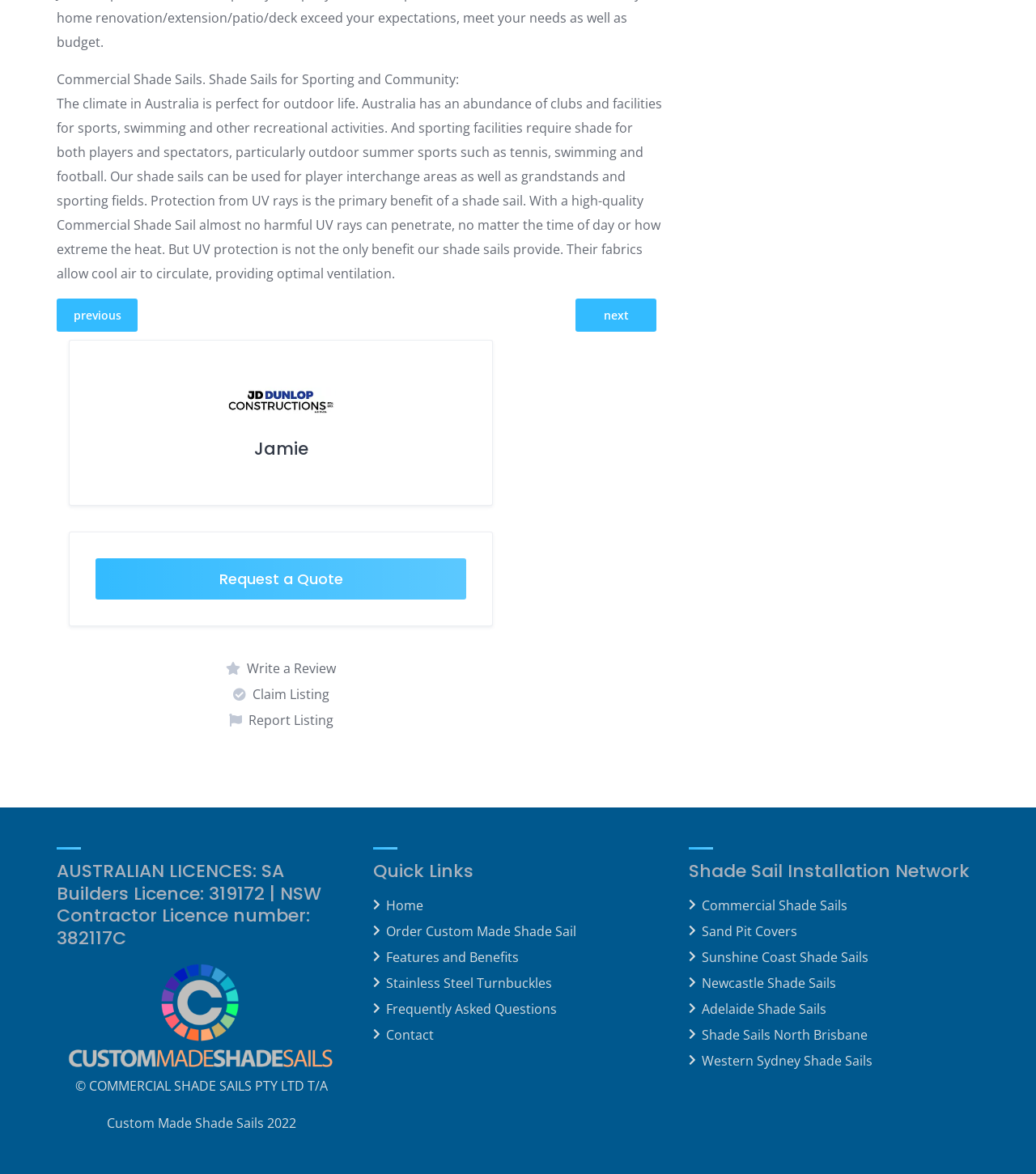Pinpoint the bounding box coordinates of the clickable area needed to execute the instruction: "Click on the 'previous' link". The coordinates should be specified as four float numbers between 0 and 1, i.e., [left, top, right, bottom].

[0.055, 0.254, 0.133, 0.283]